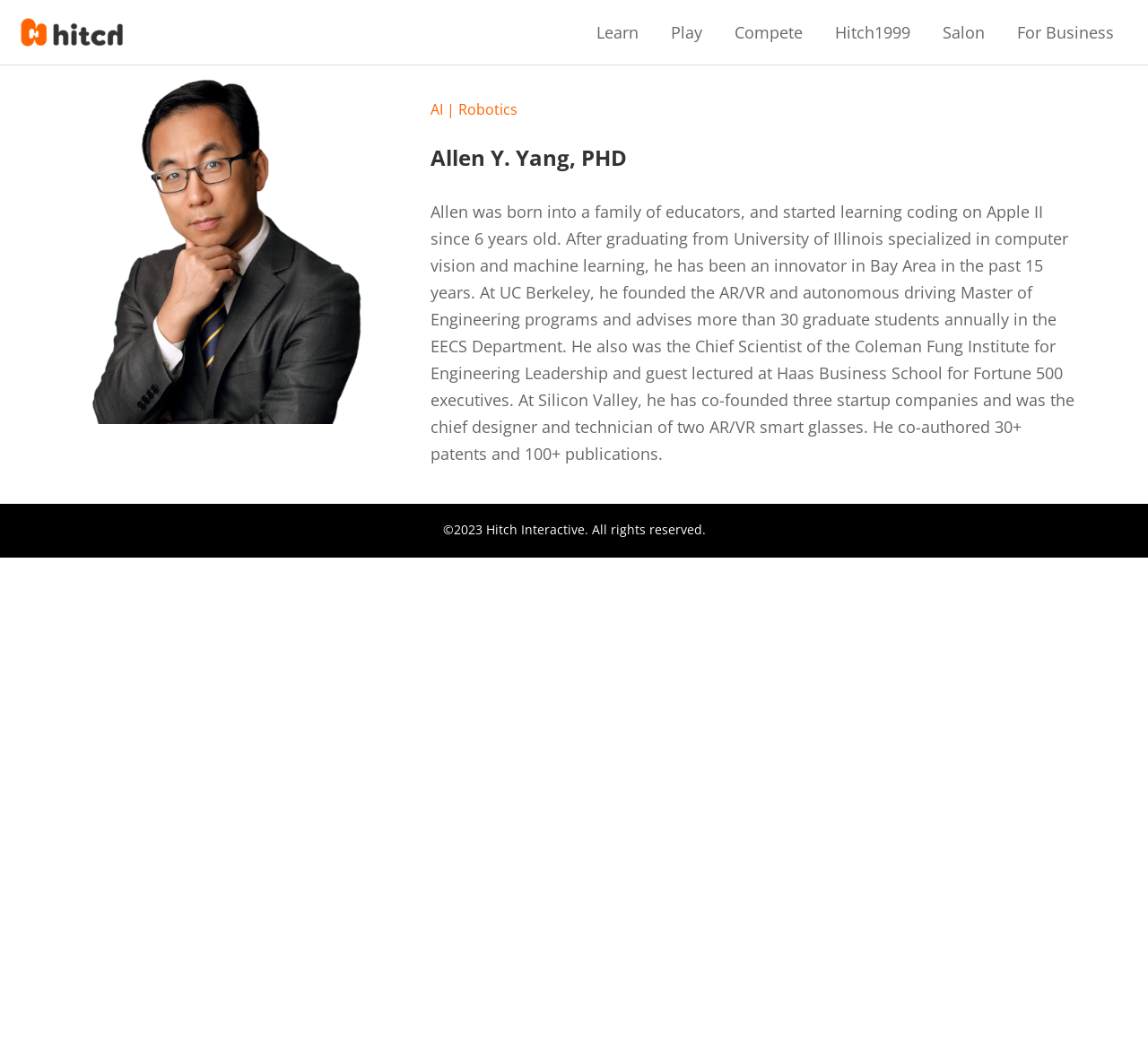Please reply to the following question using a single word or phrase: 
What is Allen Y. Yang's profession?

PHD